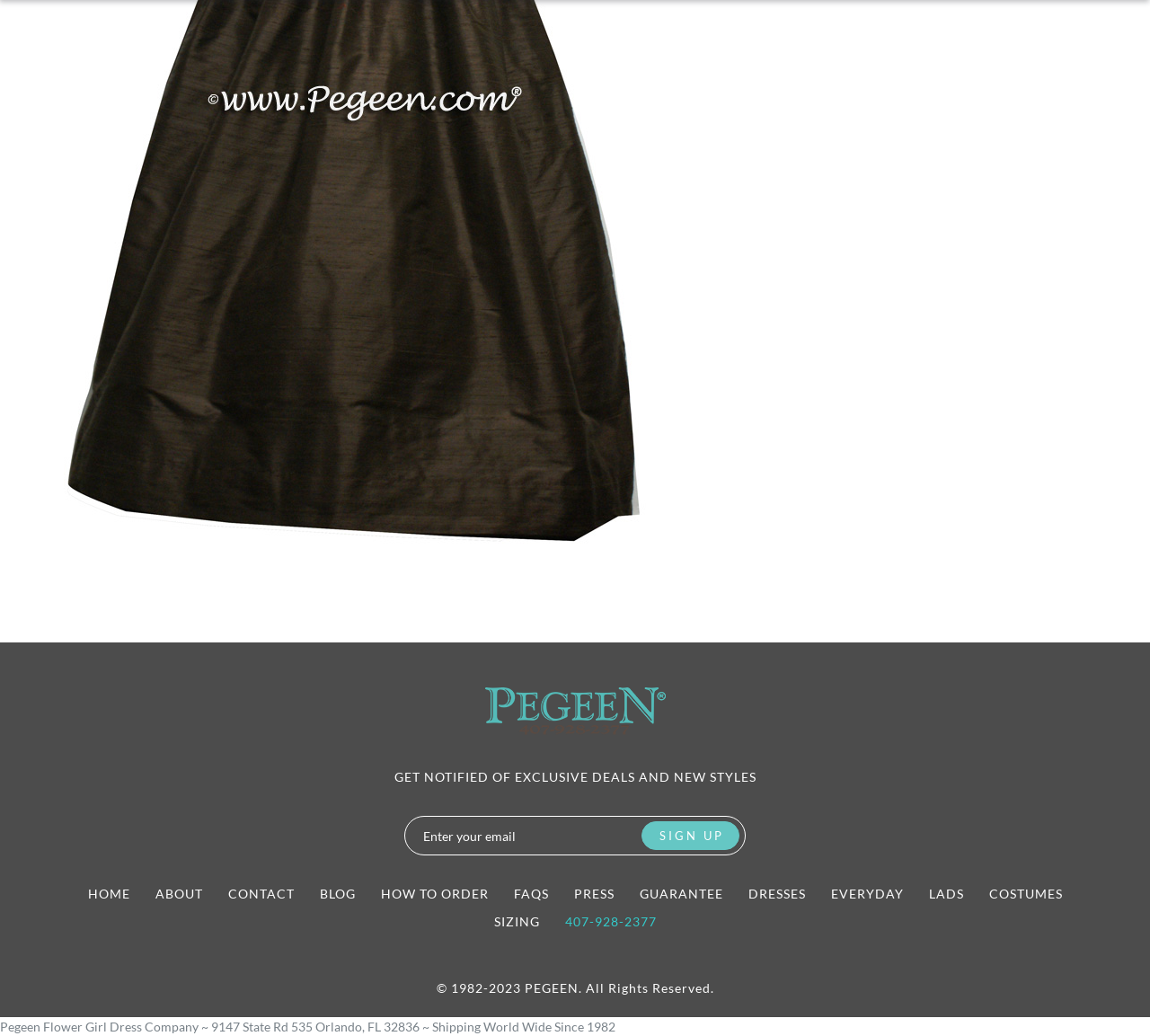Identify the bounding box coordinates for the element you need to click to achieve the following task: "Read the full article about 'NEW LOOK, SAME SERVICE'". Provide the bounding box coordinates as four float numbers between 0 and 1, in the form [left, top, right, bottom].

None